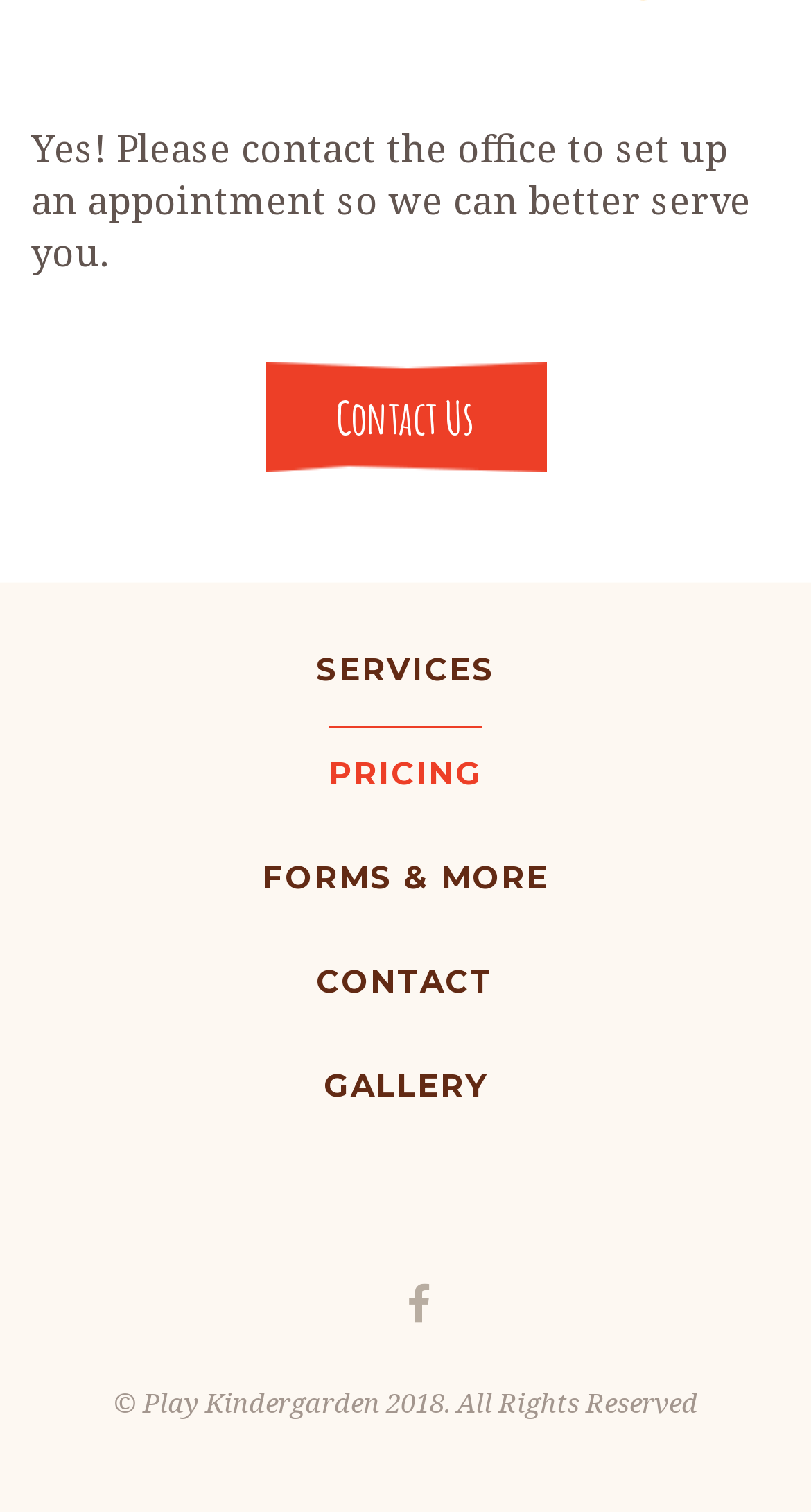How many main navigation links are there?
Examine the screenshot and reply with a single word or phrase.

5